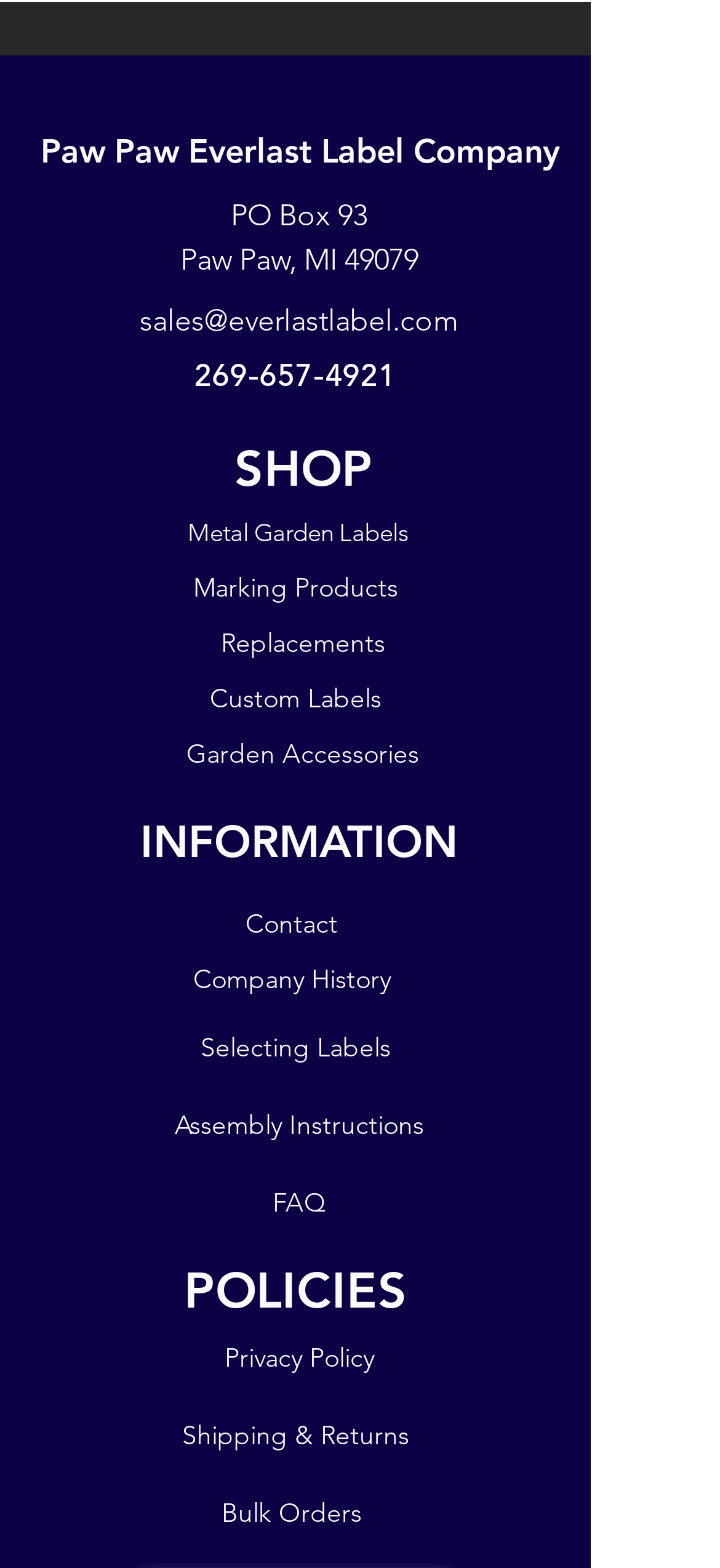Locate the bounding box of the UI element defined by this description: "Metal Garden Labels". The coordinates should be given as four float numbers between 0 and 1, formatted as [left, top, right, bottom].

[0.249, 0.316, 0.579, 0.366]